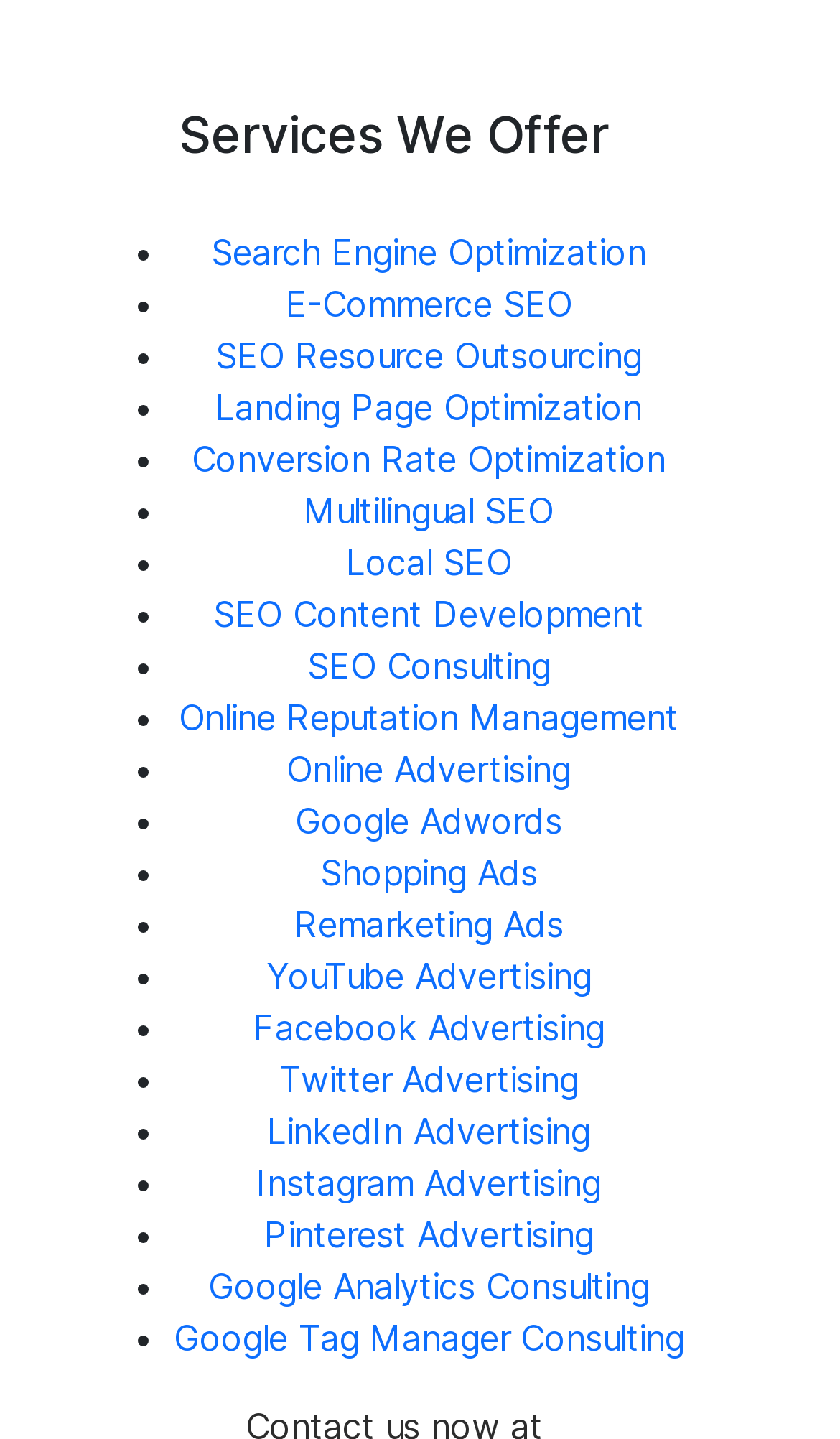Determine the bounding box coordinates of the clickable element to achieve the following action: 'Click on Search Engine Optimization'. Provide the coordinates as four float values between 0 and 1, formatted as [left, top, right, bottom].

[0.251, 0.16, 0.769, 0.19]